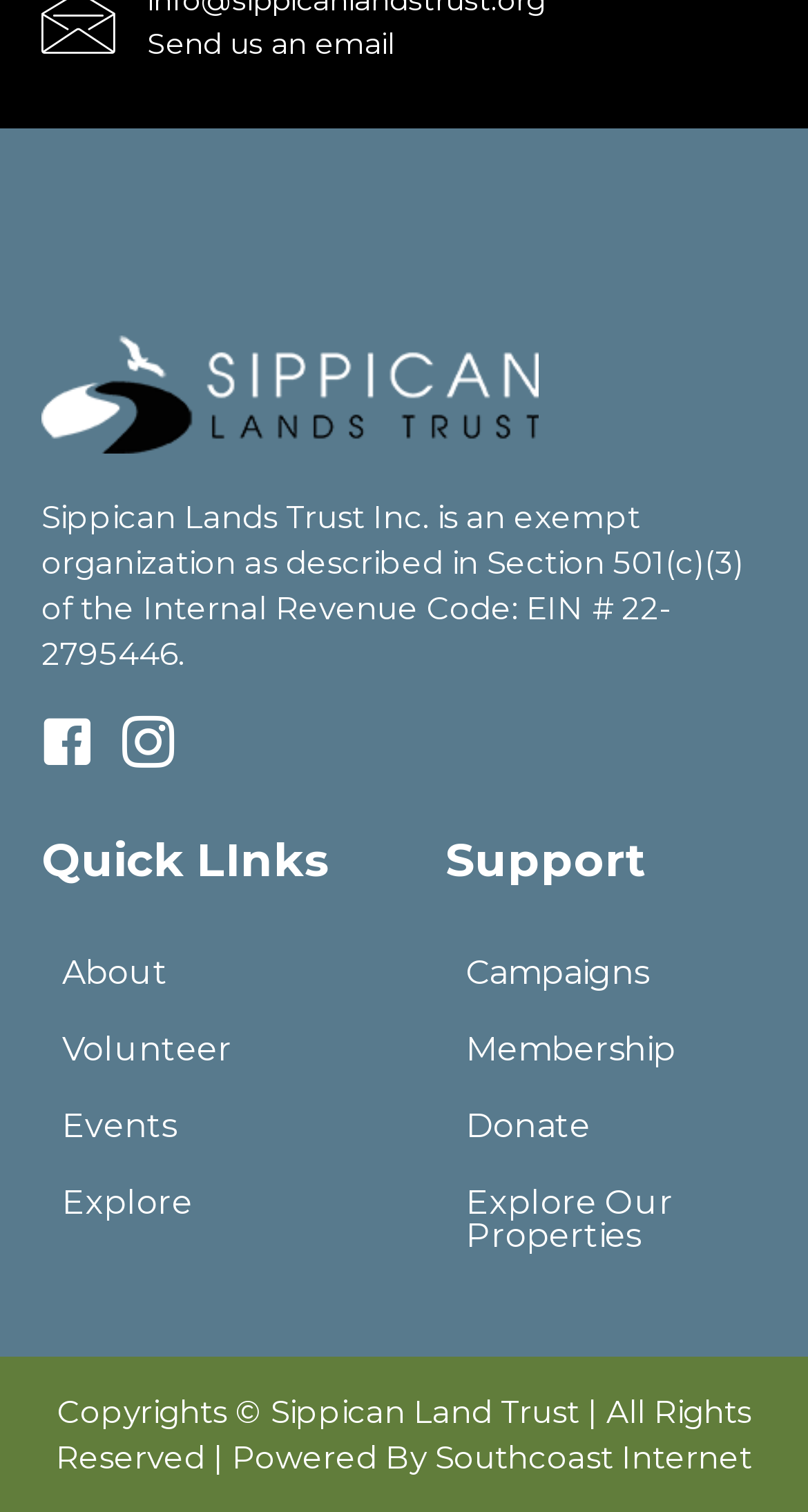What is the copyright information of the website?
Please respond to the question with a detailed and informative answer.

The StaticText element at the bottom of the page contains the copyright information, which is 'Copyrights © Sippican Land Trust | All Rights Reserved'.